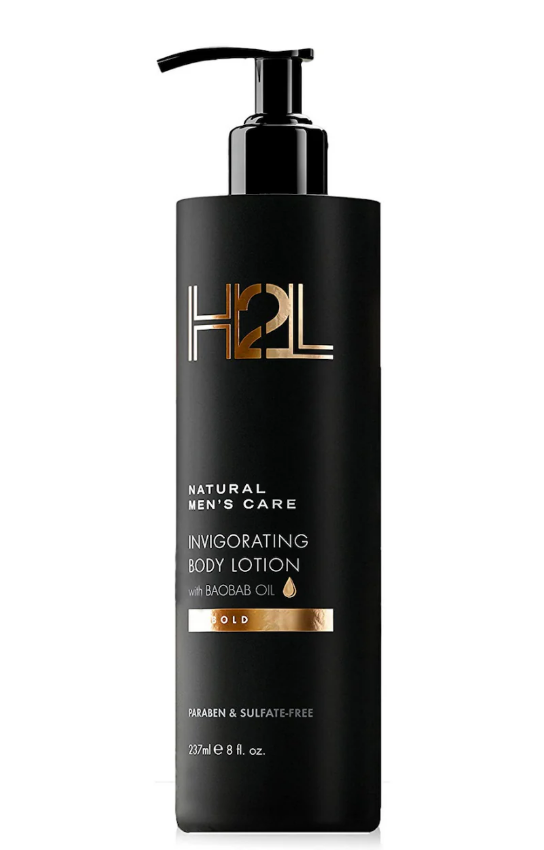What is the benefit of baobab oil in the lotion?
Refer to the image and offer an in-depth and detailed answer to the question.

According to the caption, the label highlights the natural formulation of the lotion, featuring baobab oil, which is renowned for its moisturizing properties, indicating the specific benefit of this ingredient.